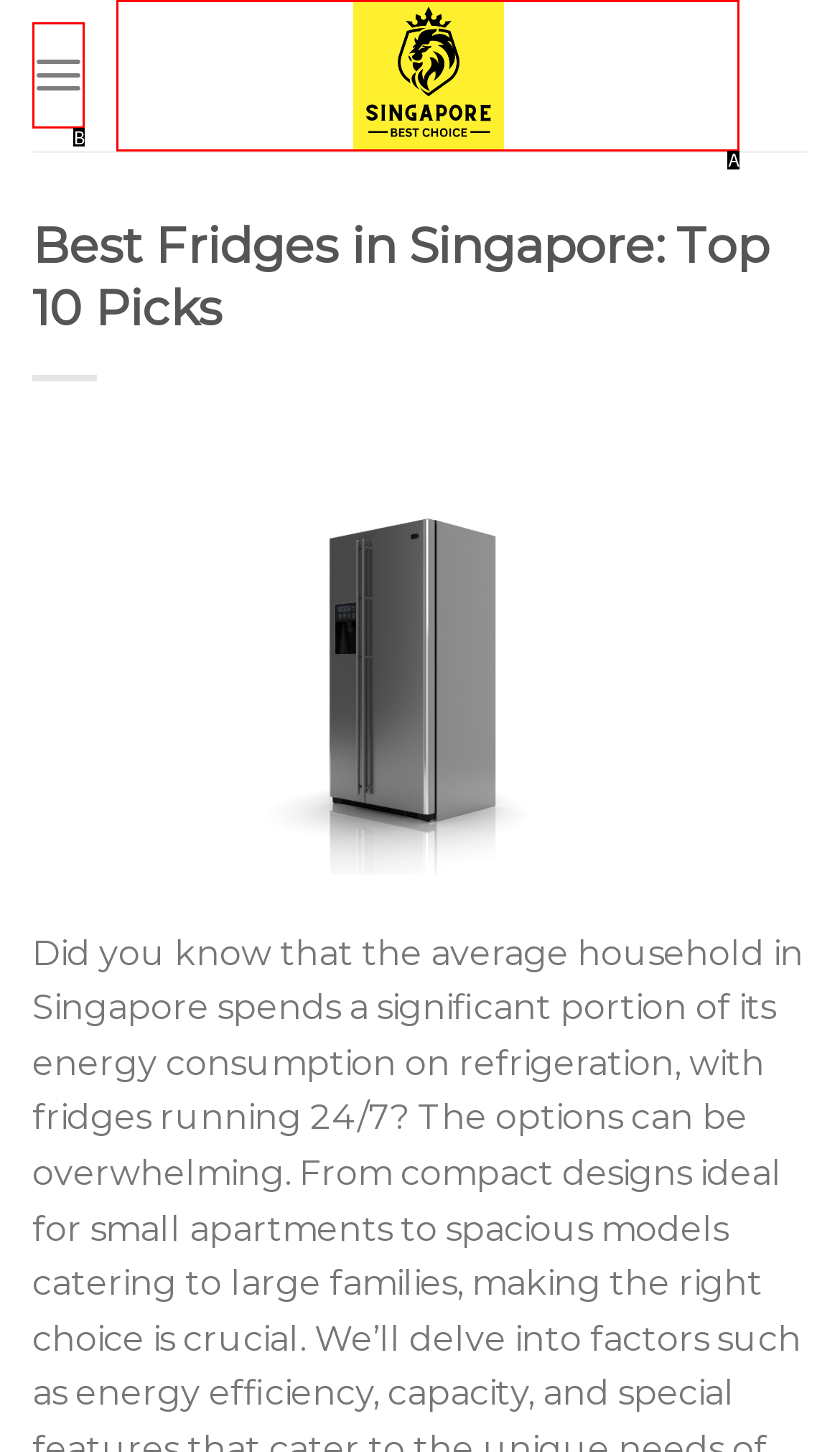Pick the option that best fits the description: title="Singapore Best Choice". Reply with the letter of the matching option directly.

A